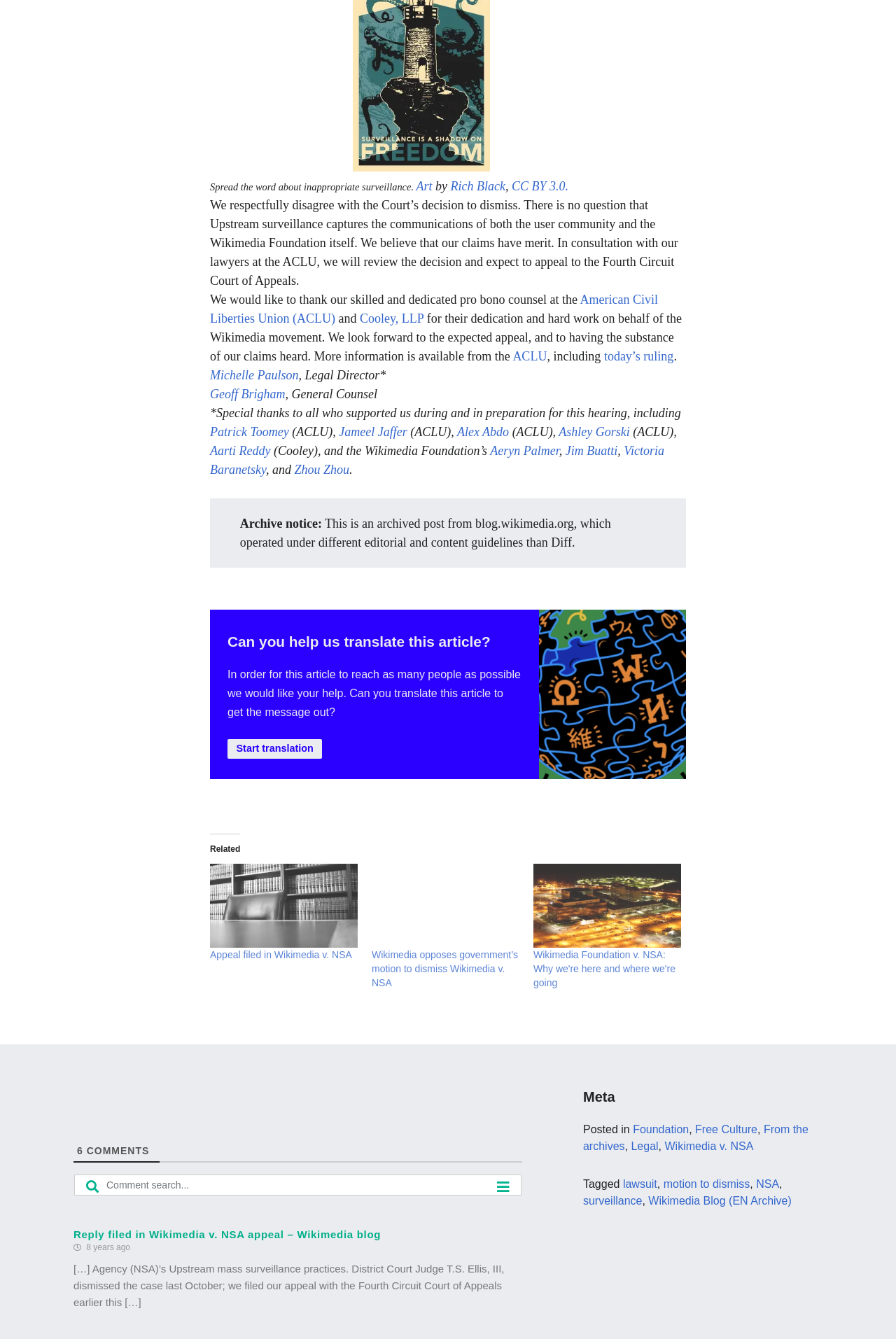Identify and provide the bounding box for the element described by: "Wikimedia Blog (EN Archive)".

[0.724, 0.892, 0.883, 0.901]